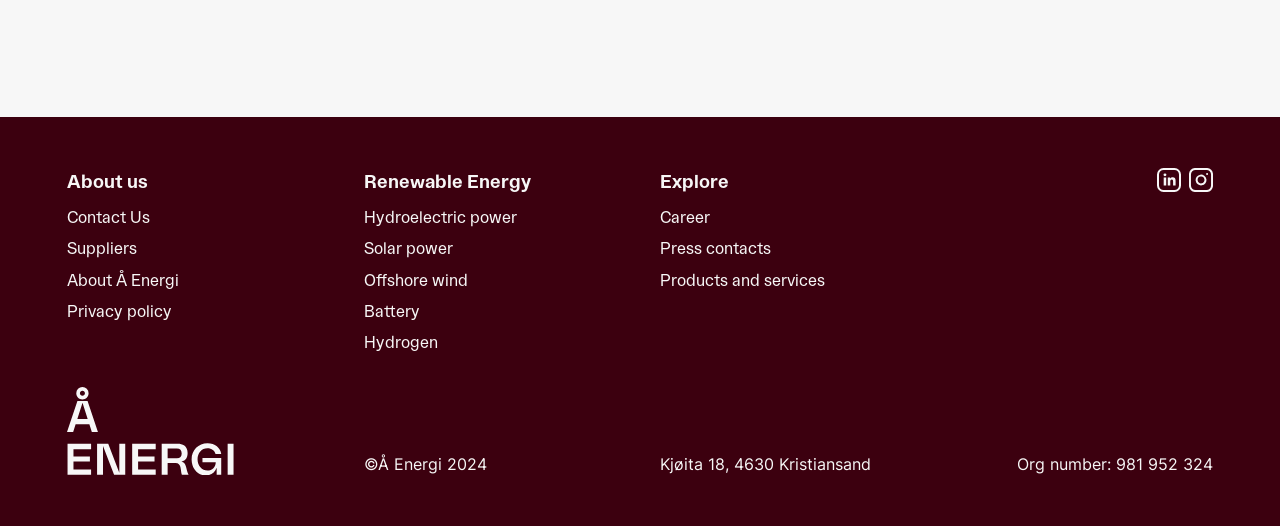Give a one-word or short phrase answer to the question: 
What is the organization number of the company?

981 952 324